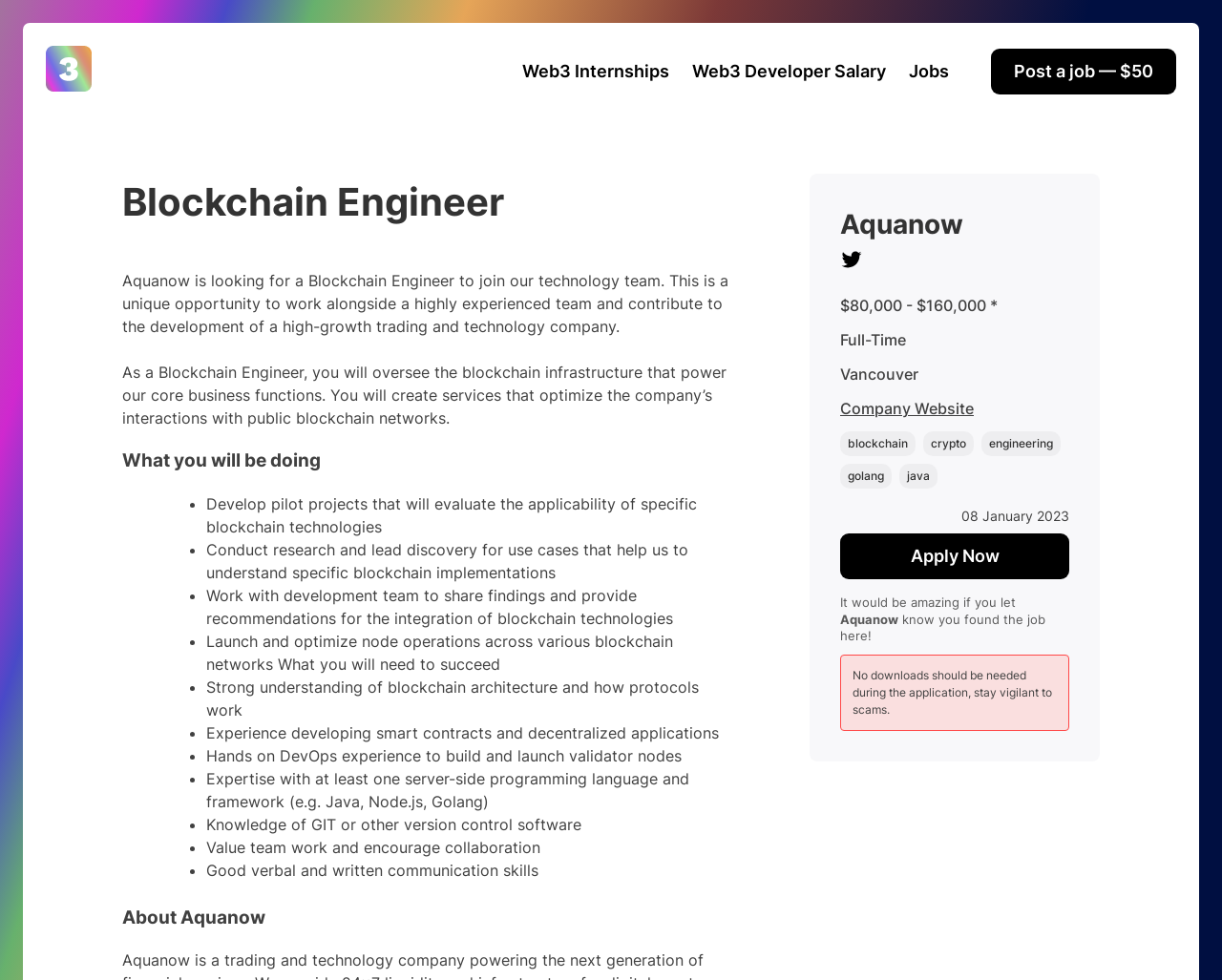Please specify the coordinates of the bounding box for the element that should be clicked to carry out this instruction: "Visit the company website". The coordinates must be four float numbers between 0 and 1, formatted as [left, top, right, bottom].

[0.688, 0.407, 0.797, 0.426]